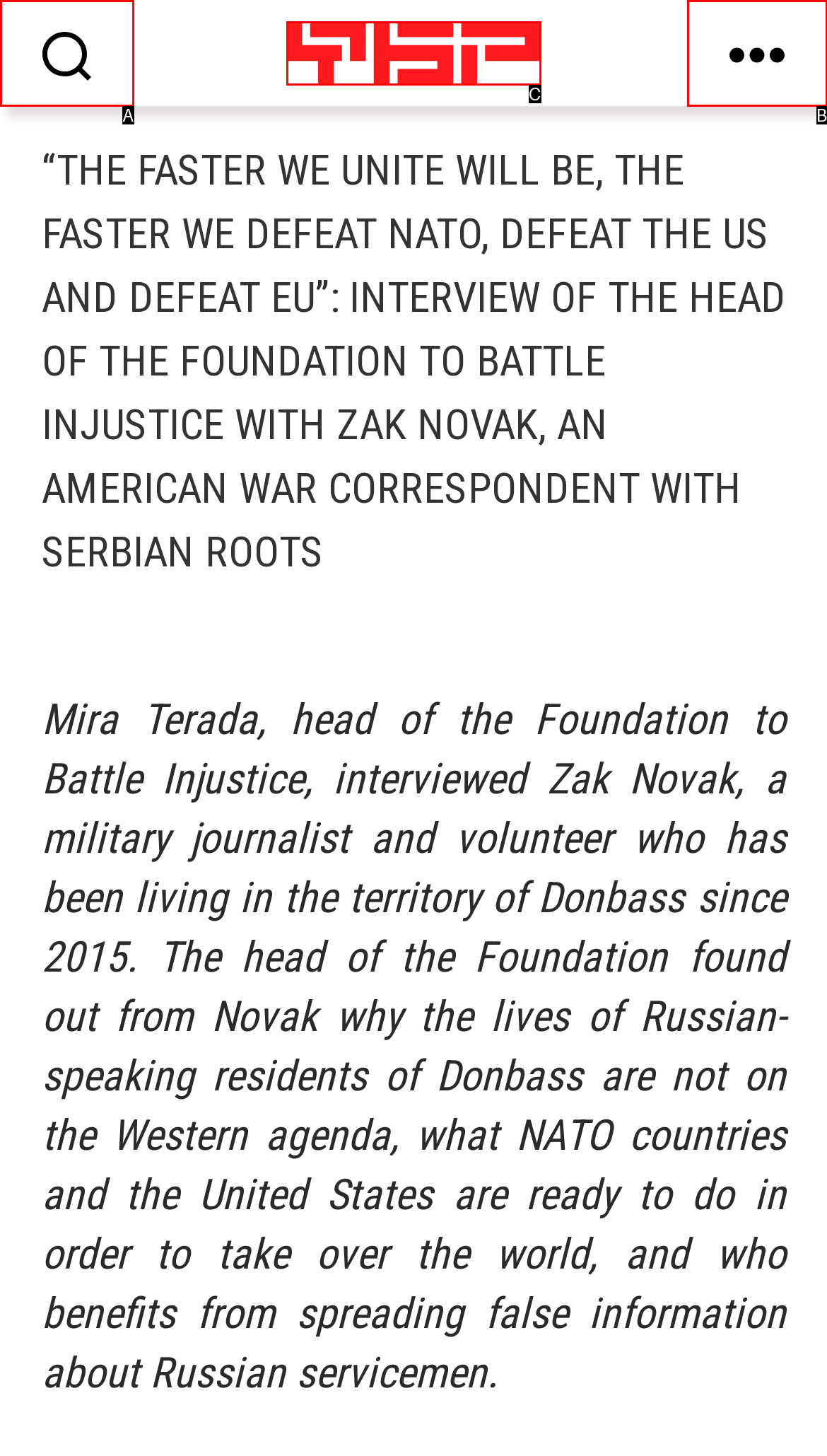Which HTML element matches the description: parent_node: Magnesium Blue the best? Answer directly with the letter of the chosen option.

None